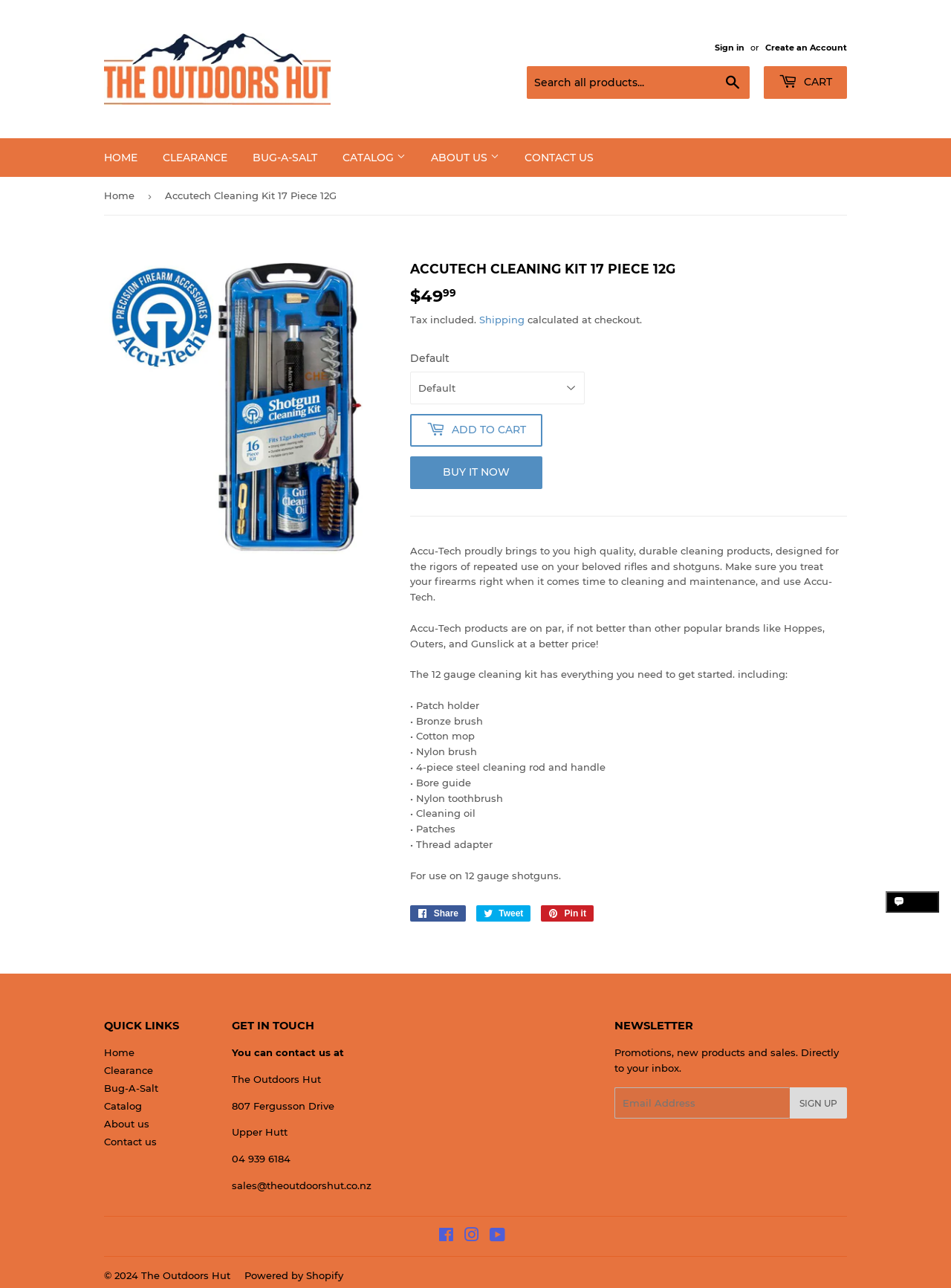Determine the bounding box coordinates for the clickable element to execute this instruction: "Contact US". Provide the coordinates as four float numbers between 0 and 1, i.e., [left, top, right, bottom].

None